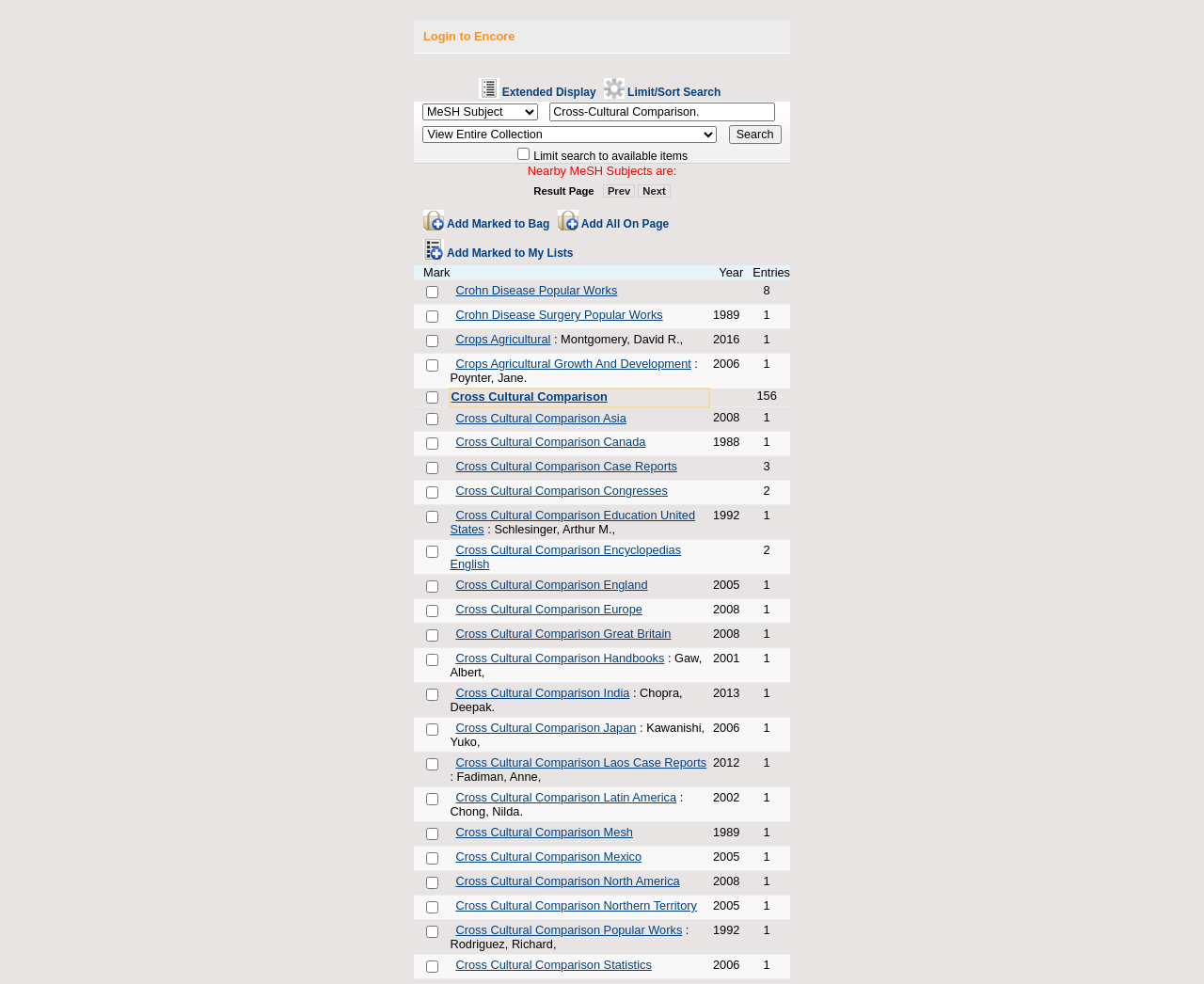Give a one-word or short phrase answer to the question: 
How many search results are displayed per page?

multiple